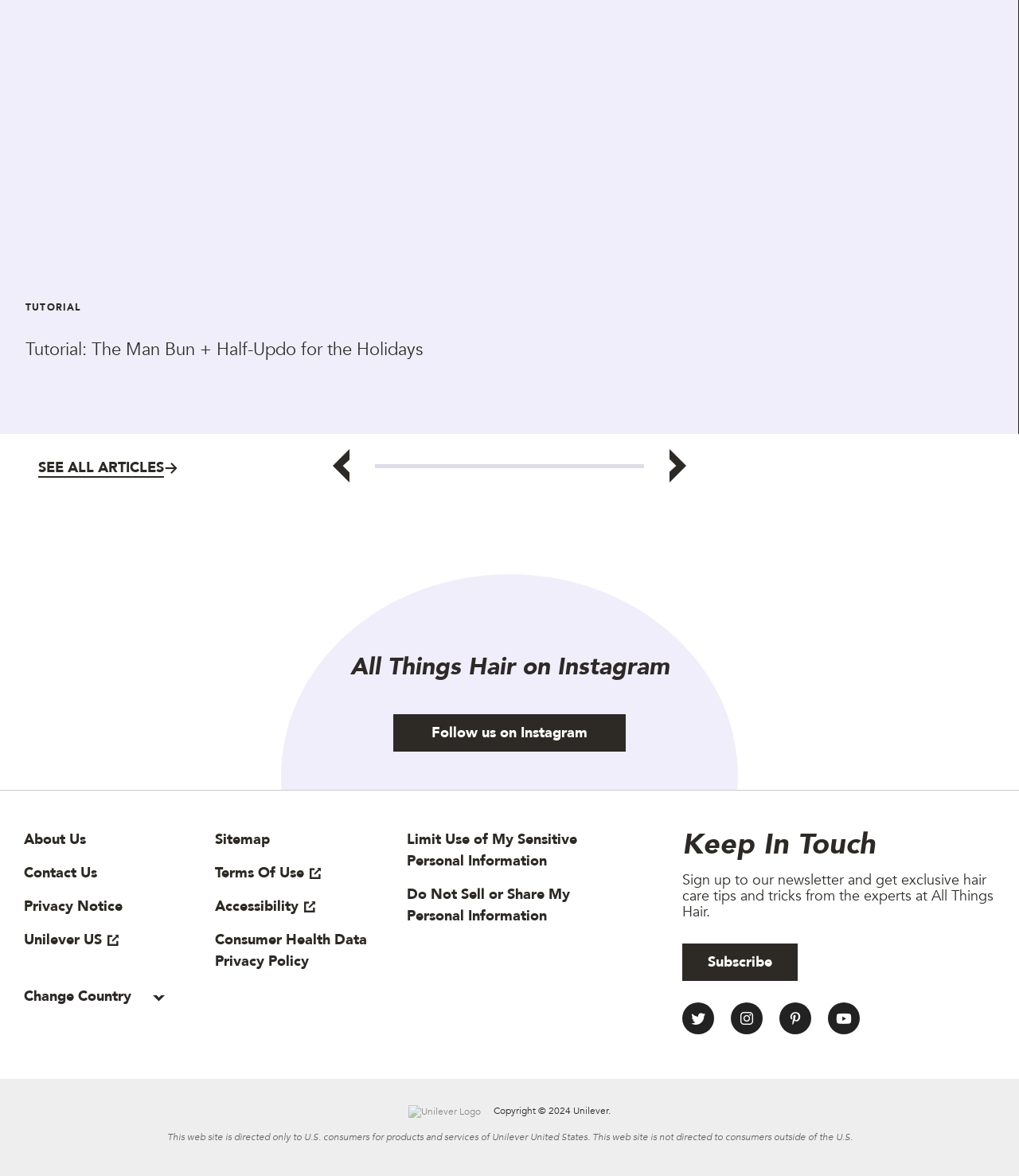Locate the bounding box coordinates of the clickable region to complete the following instruction: "Subscribe to the newsletter."

[0.669, 0.802, 0.783, 0.834]